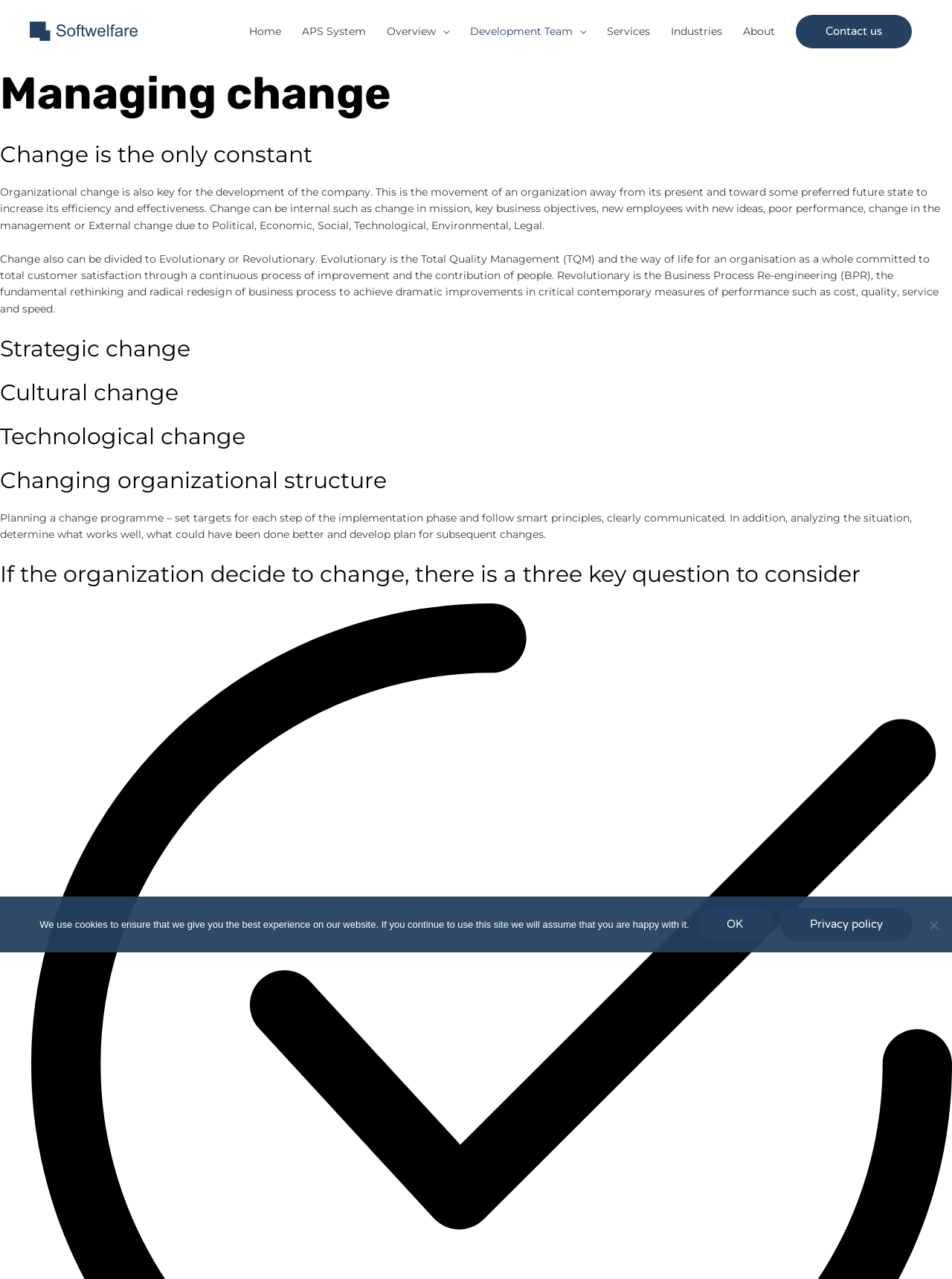Determine the bounding box coordinates of the clickable area required to perform the following instruction: "Click on the Contact us link". The coordinates should be represented as four float numbers between 0 and 1: [left, top, right, bottom].

[0.836, 0.011, 0.958, 0.038]